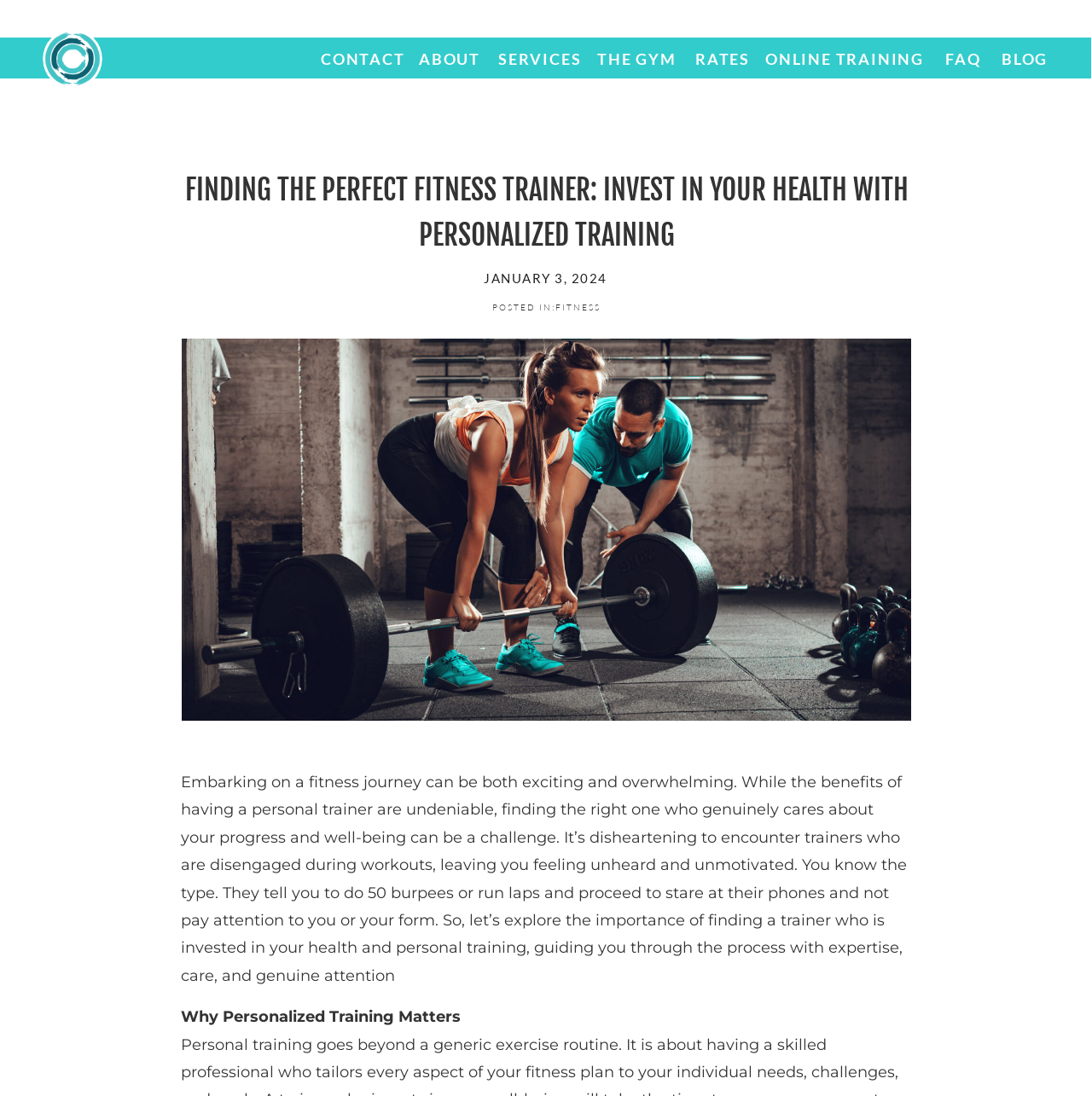Is the webpage about a personal trainer?
Look at the screenshot and provide an in-depth answer.

The webpage discusses the benefits of having a personal trainer, finding the right one, and the importance of personalized training, which suggests that the webpage is about a personal trainer or personal training services.